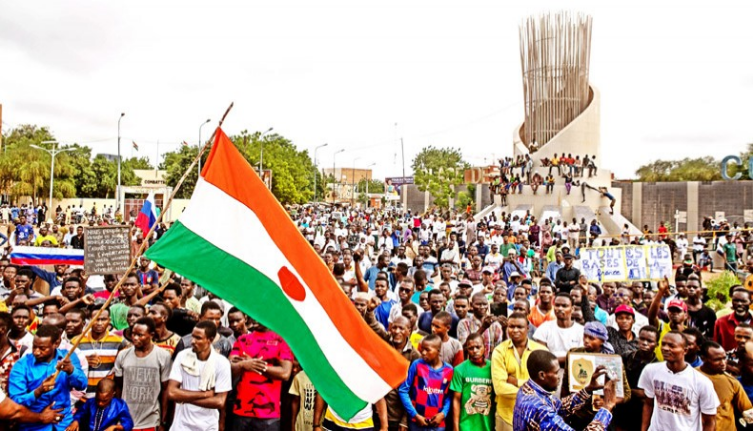Utilize the details in the image to give a detailed response to the question: What is the atmosphere of the scene?

The caption describes the atmosphere of the scene as 'charged with activism', implying a sense of urgency, passion, and collective determination among the protesters as they voice their sentiments and demand change.